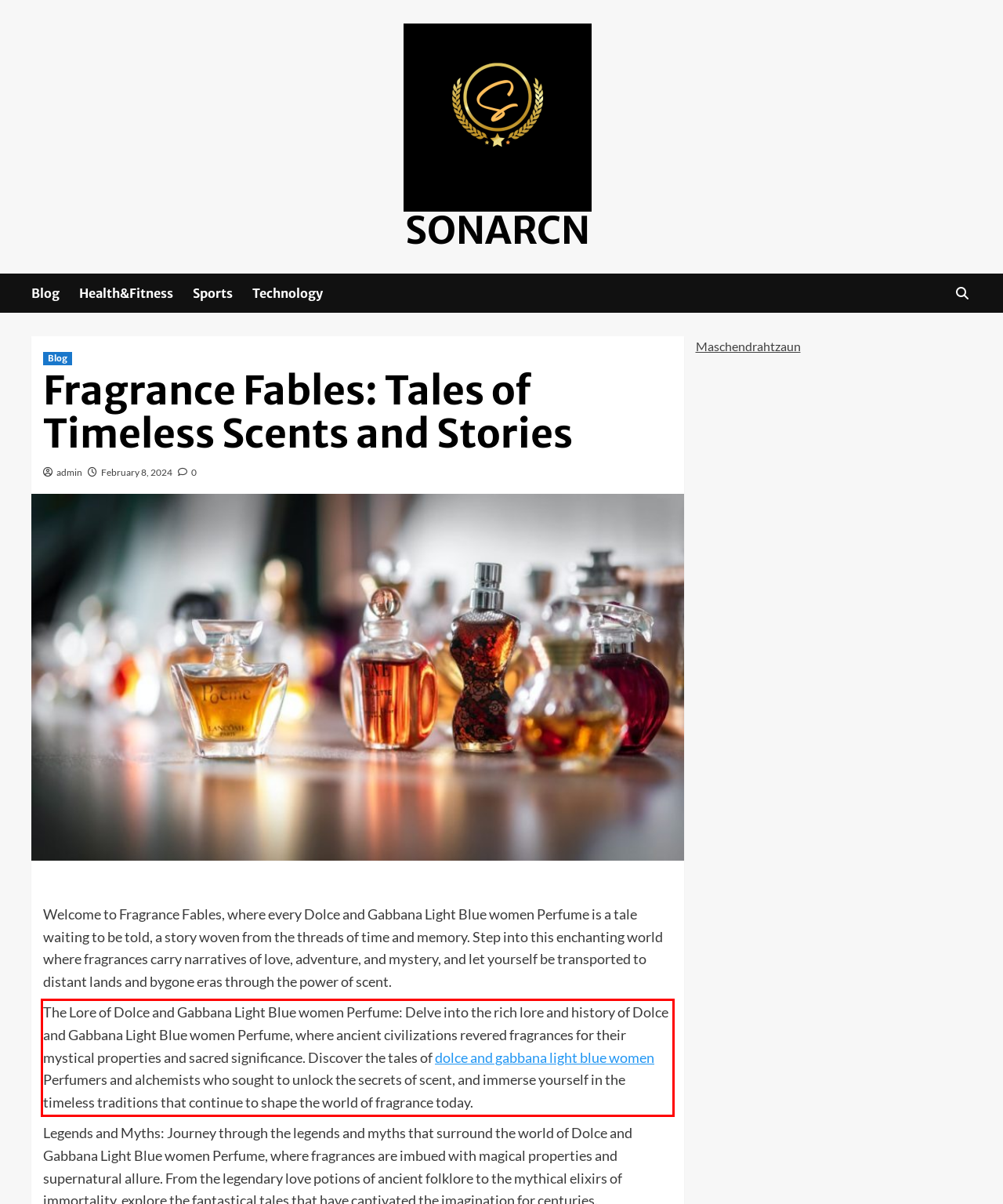You are provided with a webpage screenshot that includes a red rectangle bounding box. Extract the text content from within the bounding box using OCR.

The Lore of Dolce and Gabbana Light Blue women Perfume: Delve into the rich lore and history of Dolce and Gabbana Light Blue women Perfume, where ancient civilizations revered fragrances for their mystical properties and sacred significance. Discover the tales of dolce and gabbana light blue women Perfumers and alchemists who sought to unlock the secrets of scent, and immerse yourself in the timeless traditions that continue to shape the world of fragrance today.